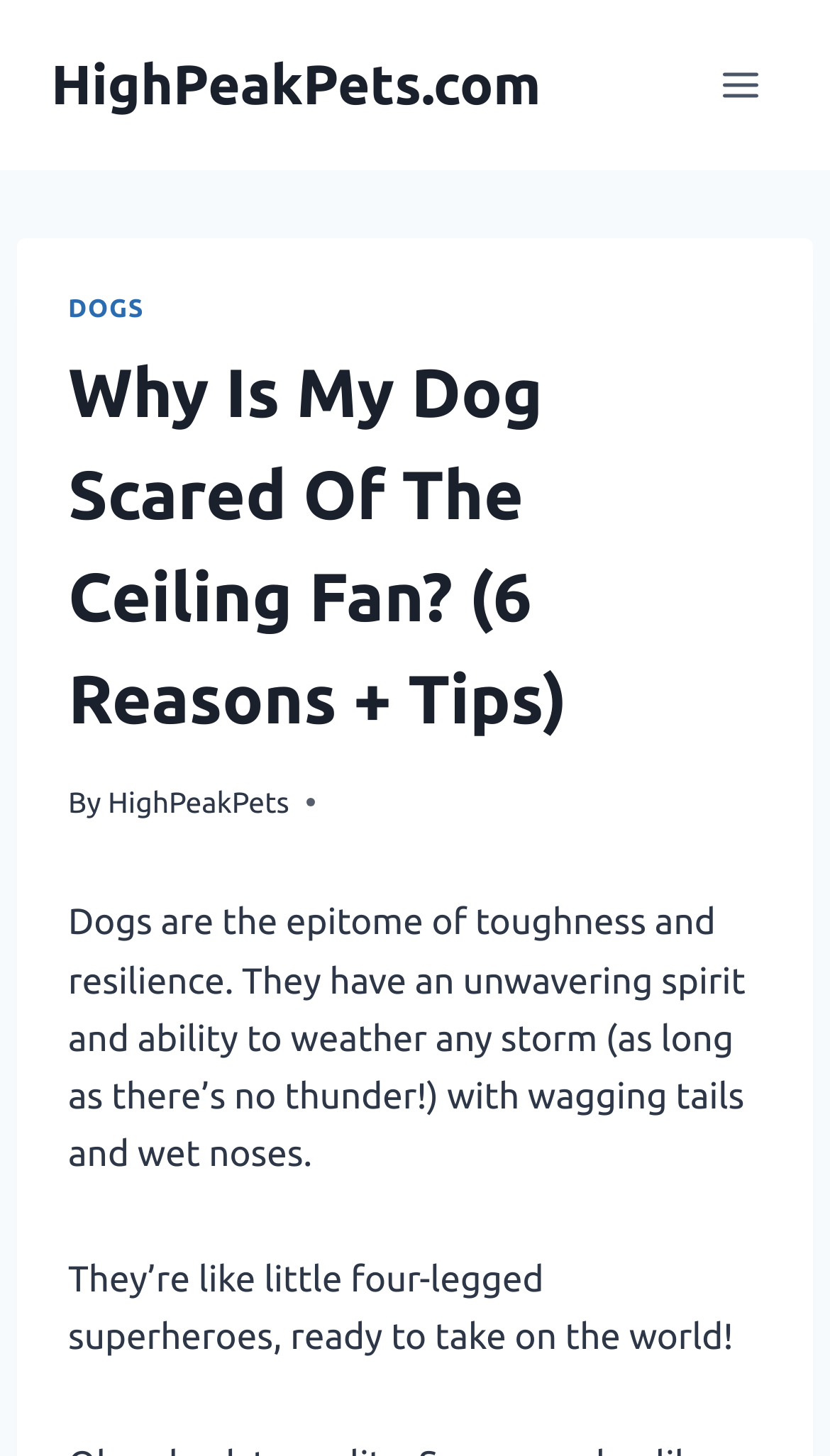What is the topic of the article?
Answer the question with a single word or phrase, referring to the image.

Dogs and ceiling fans